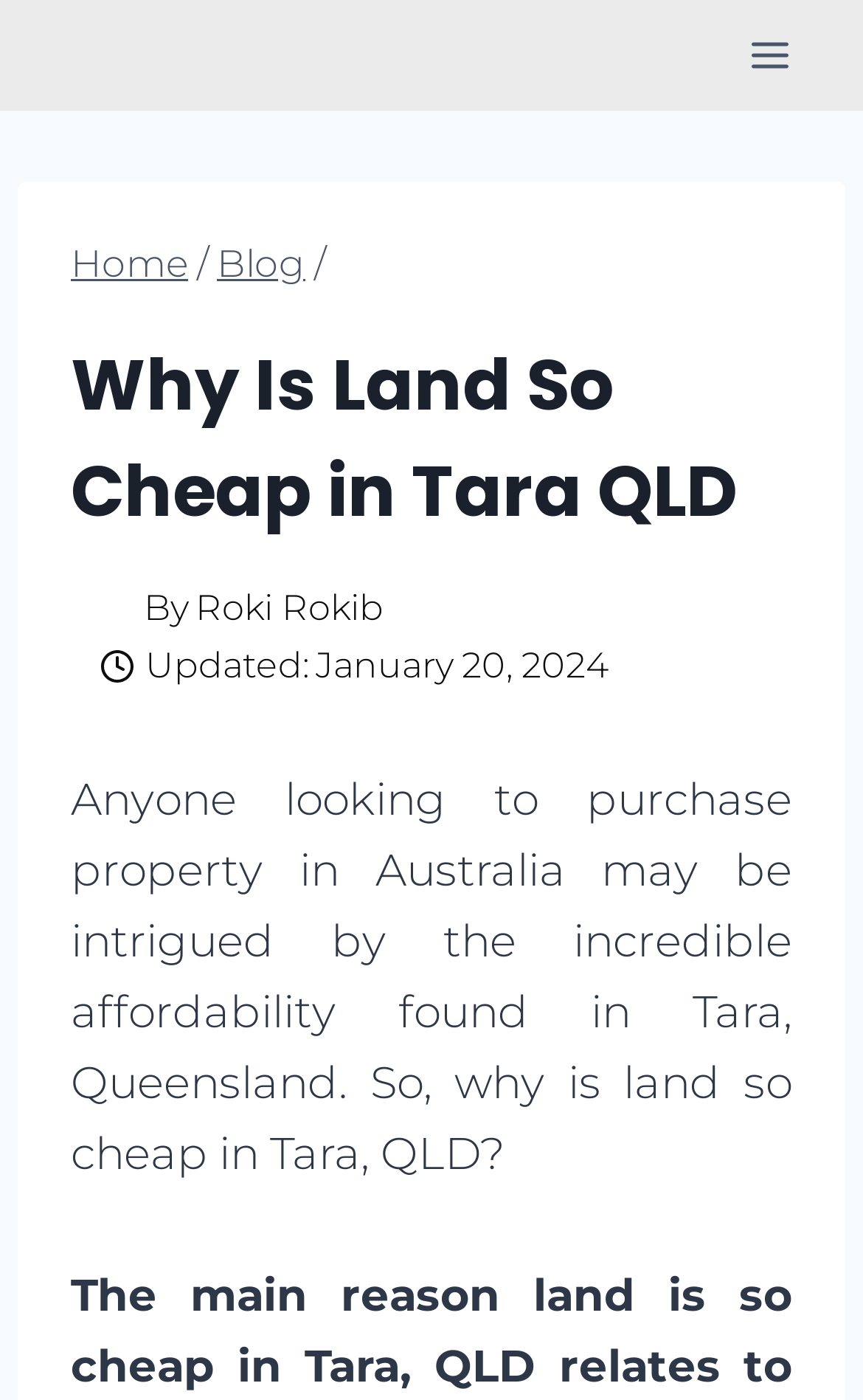Use the details in the image to answer the question thoroughly: 
What is the main topic of this article?

The main topic of this article can be inferred by looking at the main heading and the introductory paragraph. The main heading is 'Why Is Land So Cheap in Tara QLD' and the introductory paragraph mentions 'why is land so cheap in Tara, QLD', which suggests that the article is about explaining the reason behind the affordability of land in Tara, Queensland.